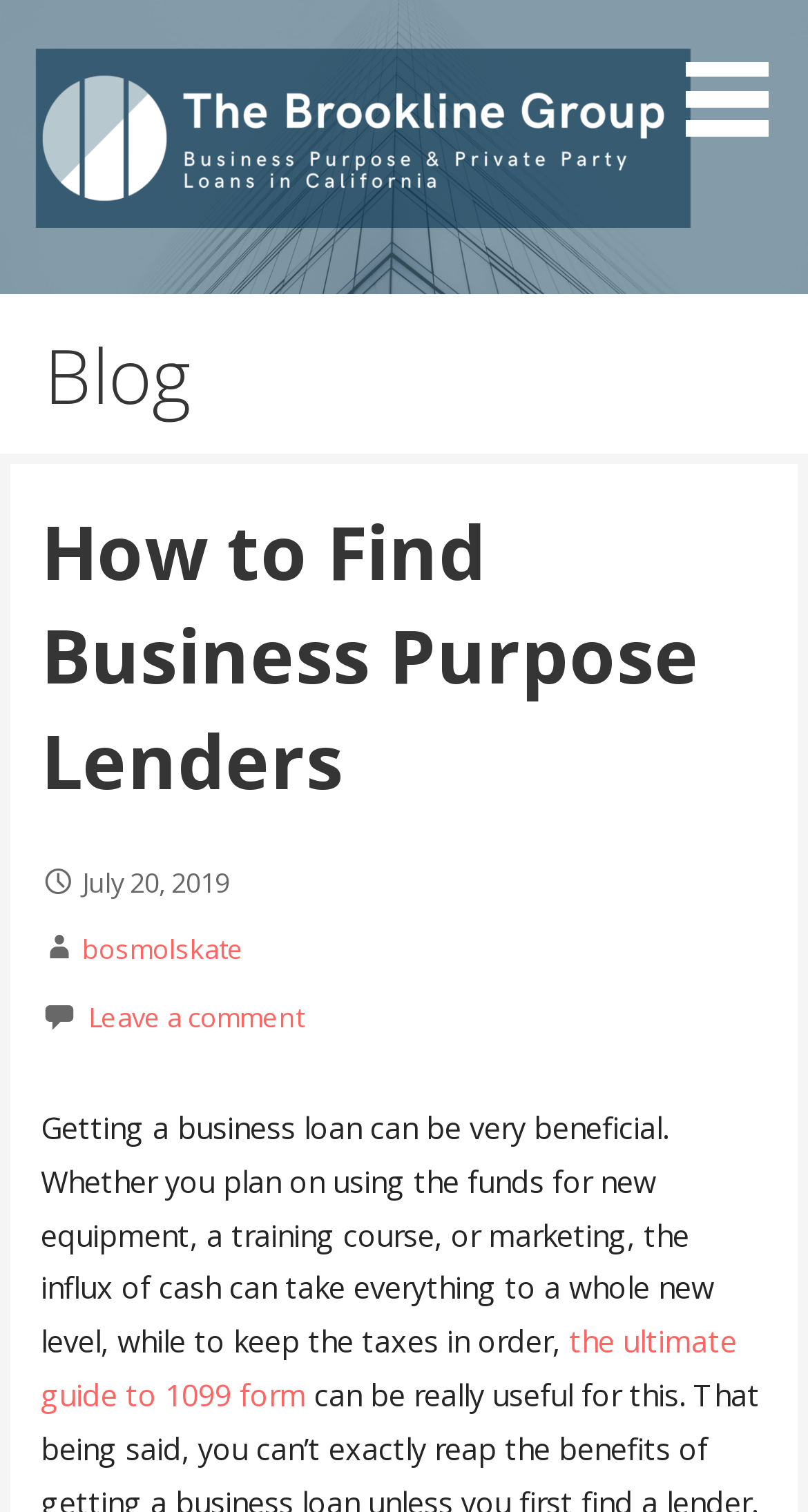What is related to 1099 form?
Can you give a detailed and elaborate answer to the question?

The relation to 1099 form can be found in the blog post, where it is written as a link 'the ultimate guide to 1099 form'.